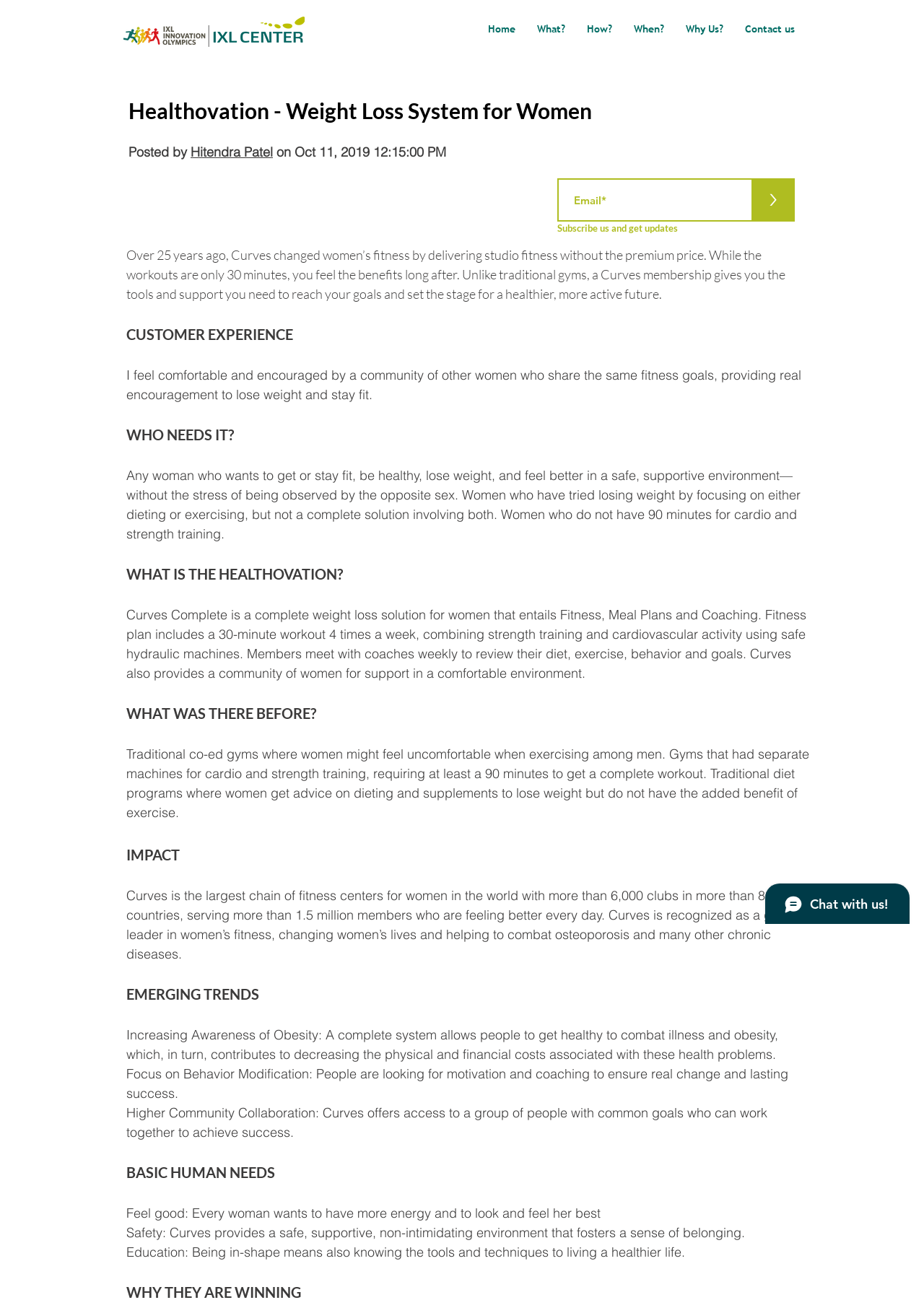Please provide a brief answer to the following inquiry using a single word or phrase:
How many clubs does Curves have worldwide?

Over 6,000